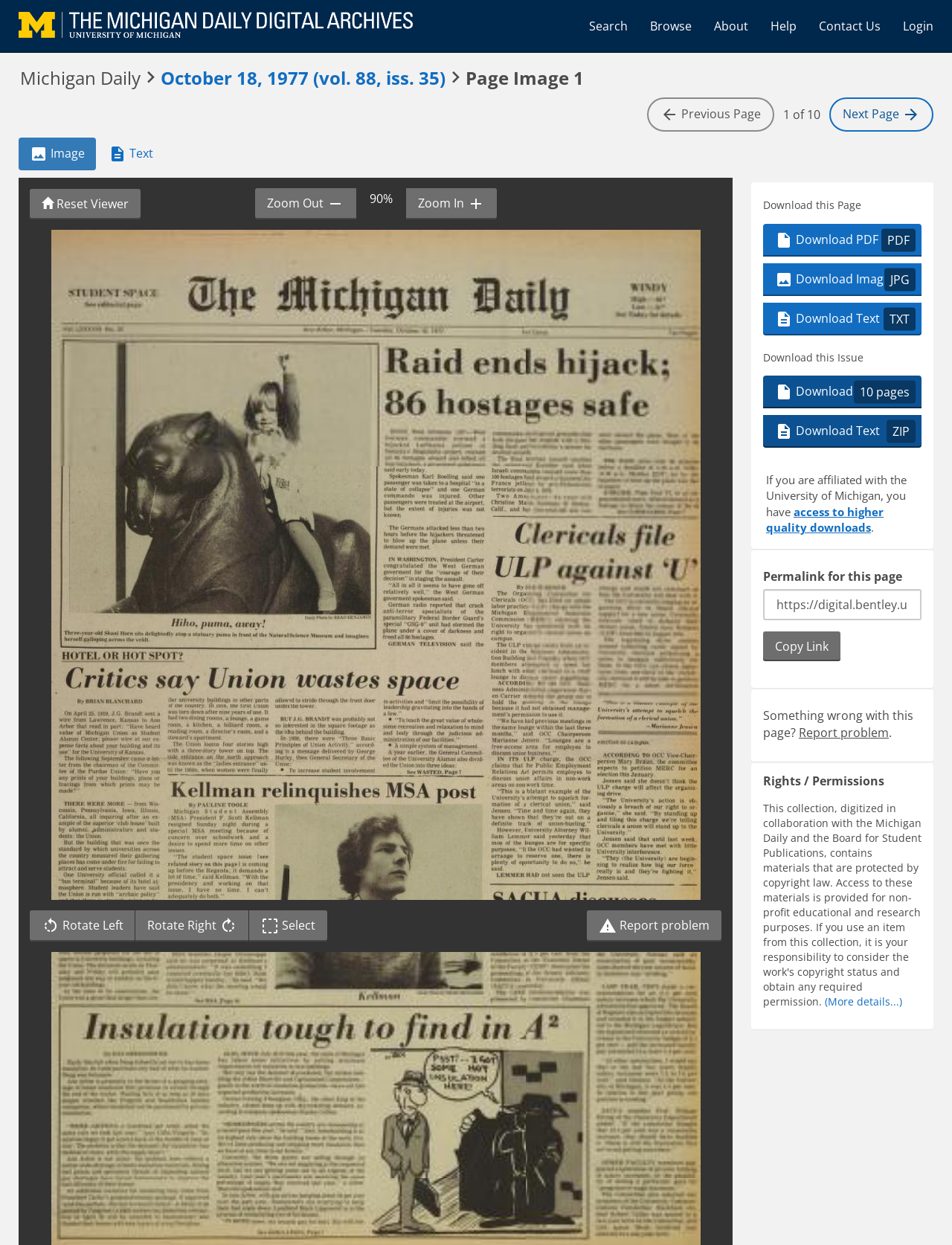How many pages are in this issue?
Please use the visual content to give a single word or phrase answer.

10